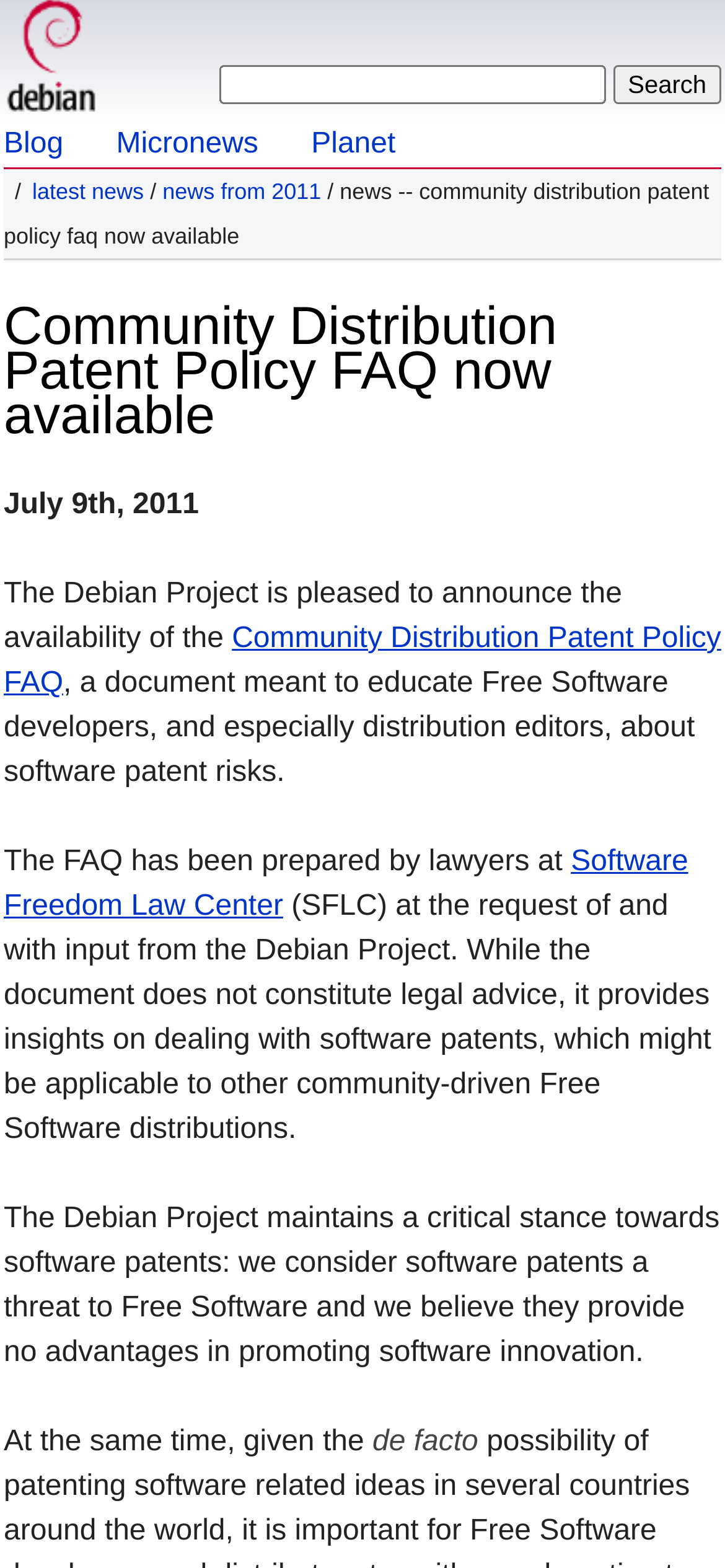Answer the following query with a single word or phrase:
Who prepared the FAQ document?

Lawyers at SFLC